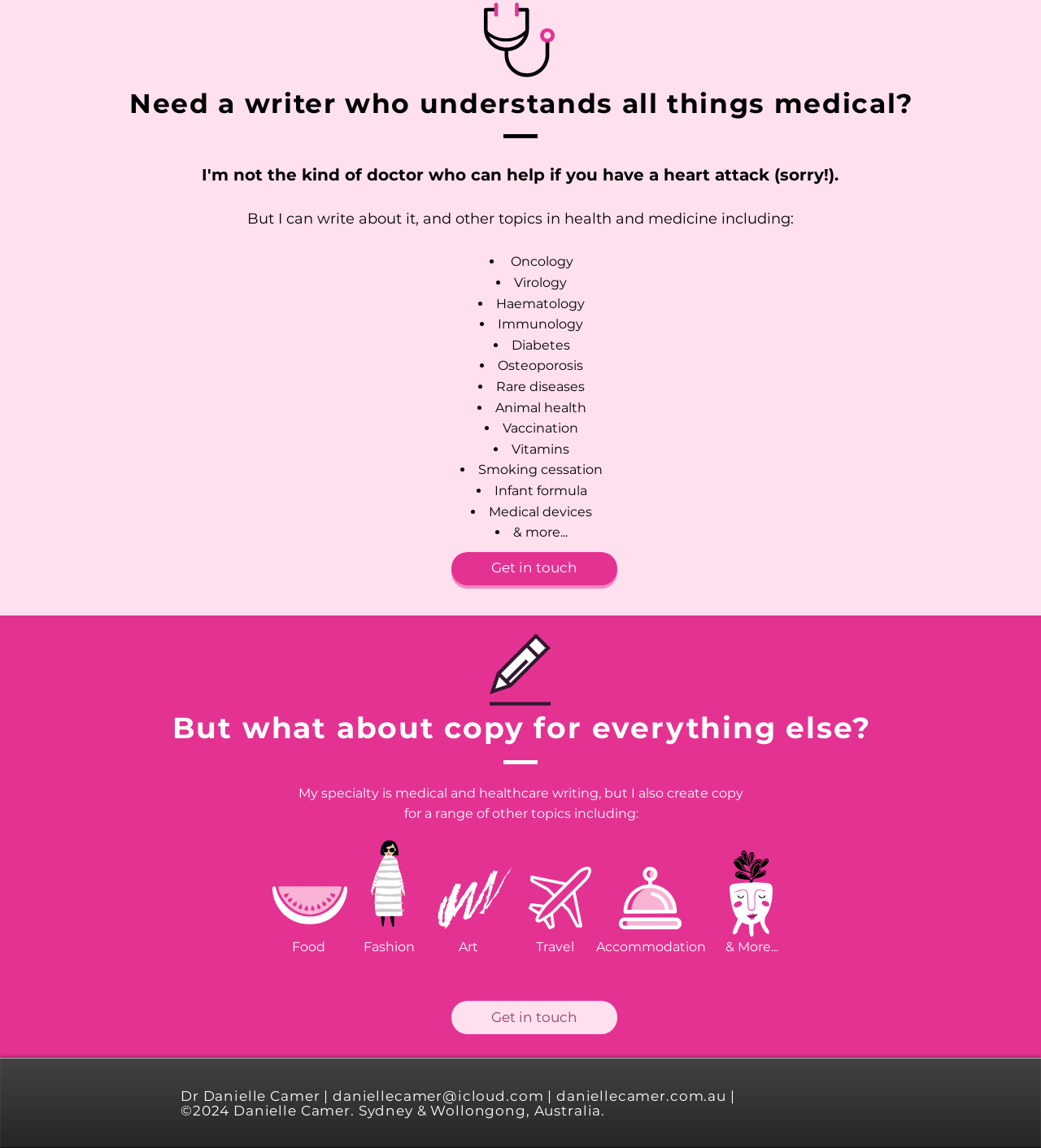Utilize the details in the image to thoroughly answer the following question: How many topics are listed under medical and healthcare writing?

The list of topics under medical and healthcare writing includes Oncology, Virology, Haematology, Immunology, Diabetes, Osteoporosis, Rare diseases, Animal health, Vaccination, Vitamins, Smoking cessation, Infant formula, and Medical devices, which totals 13 topics.